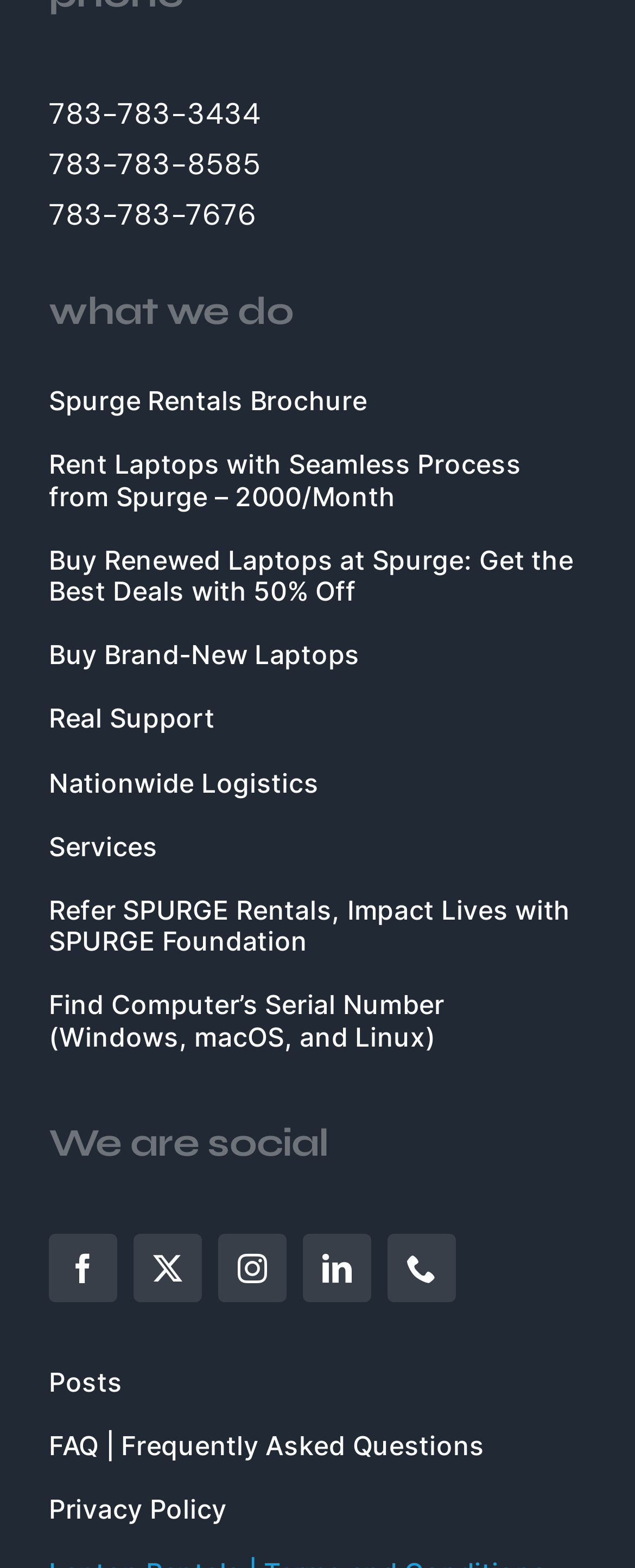Provide a brief response to the question below using a single word or phrase: 
How many social media platforms are listed?

4